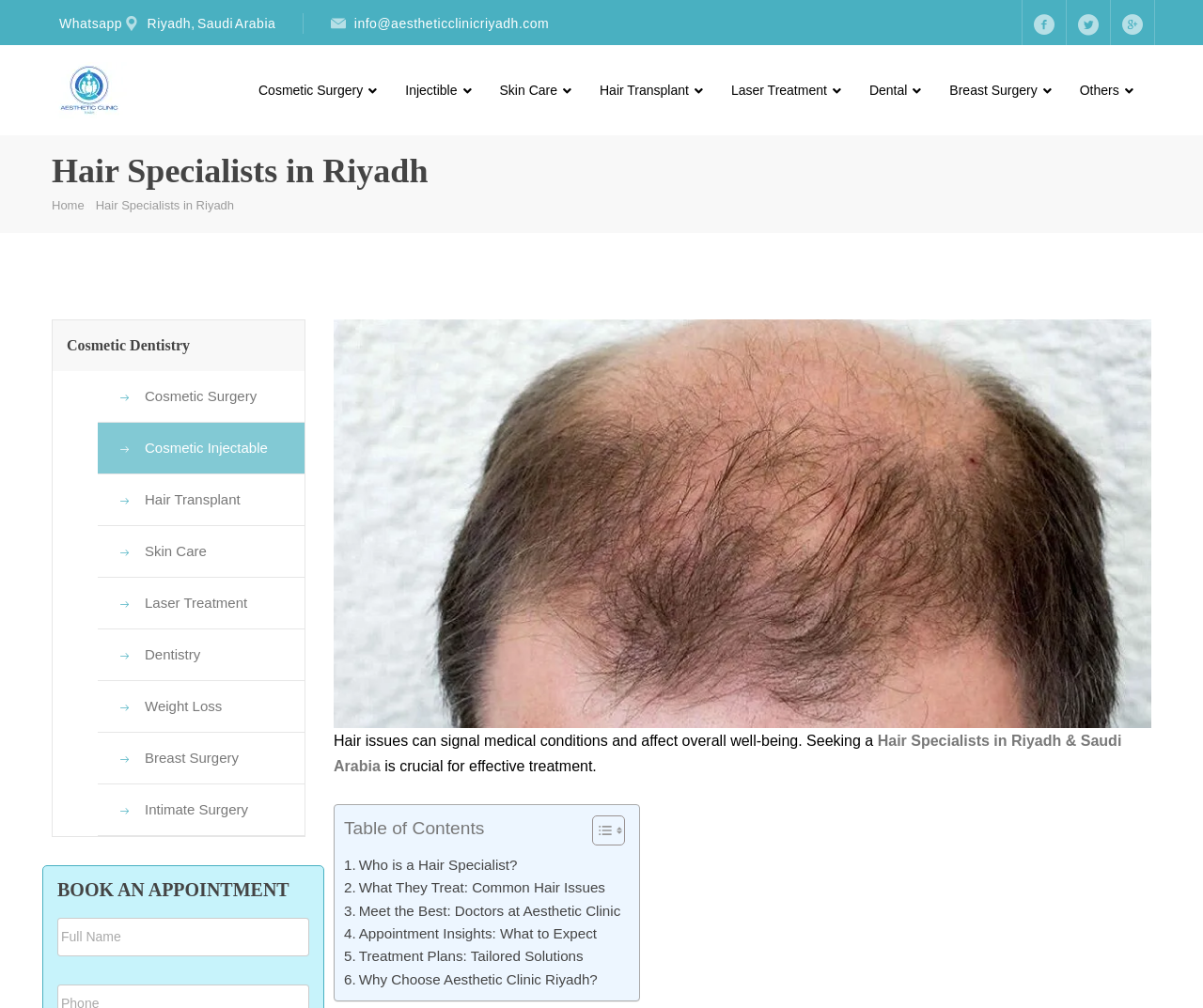Show the bounding box coordinates for the element that needs to be clicked to execute the following instruction: "Click on BOOK AN APPOINTMENT button". Provide the coordinates in the form of four float numbers between 0 and 1, i.e., [left, top, right, bottom].

[0.048, 0.873, 0.257, 0.892]